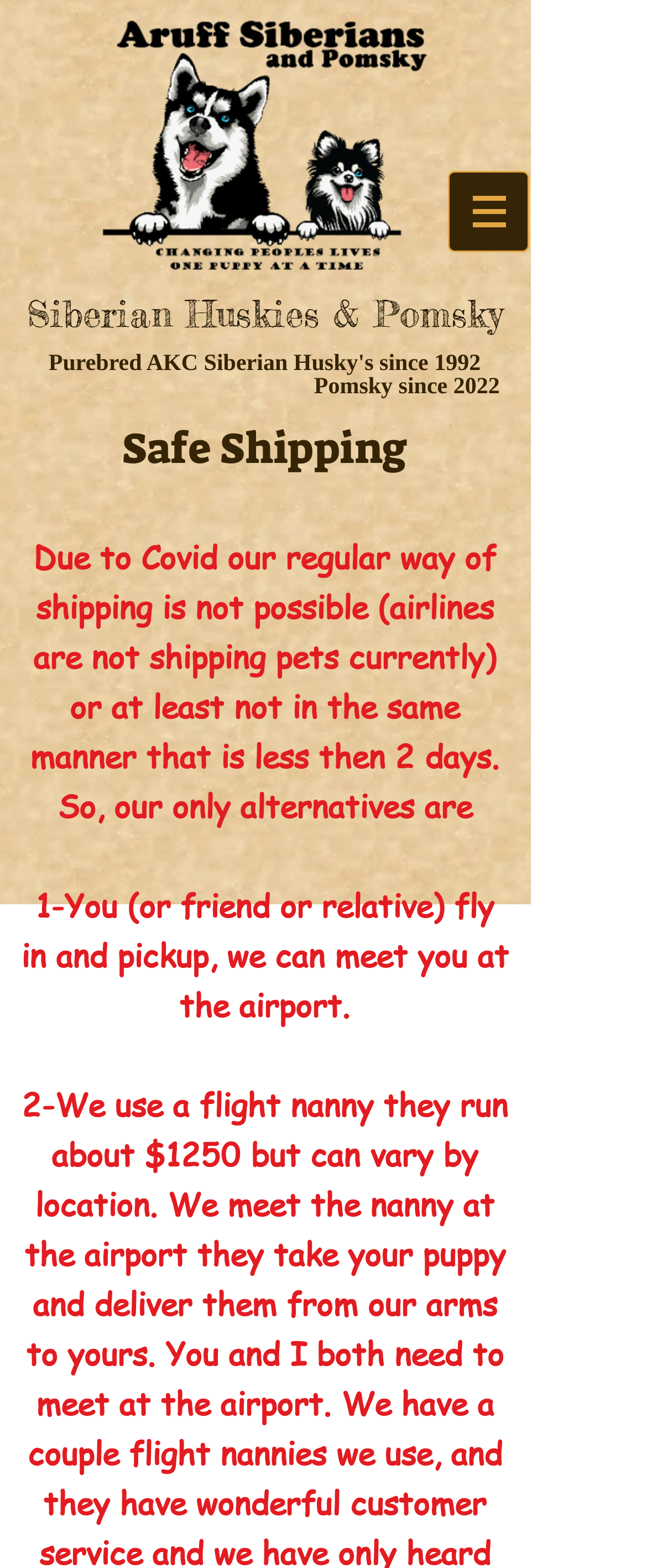What is the organization's experience with Siberian Huskies?
Please provide a single word or phrase as your answer based on the image.

Since 1992